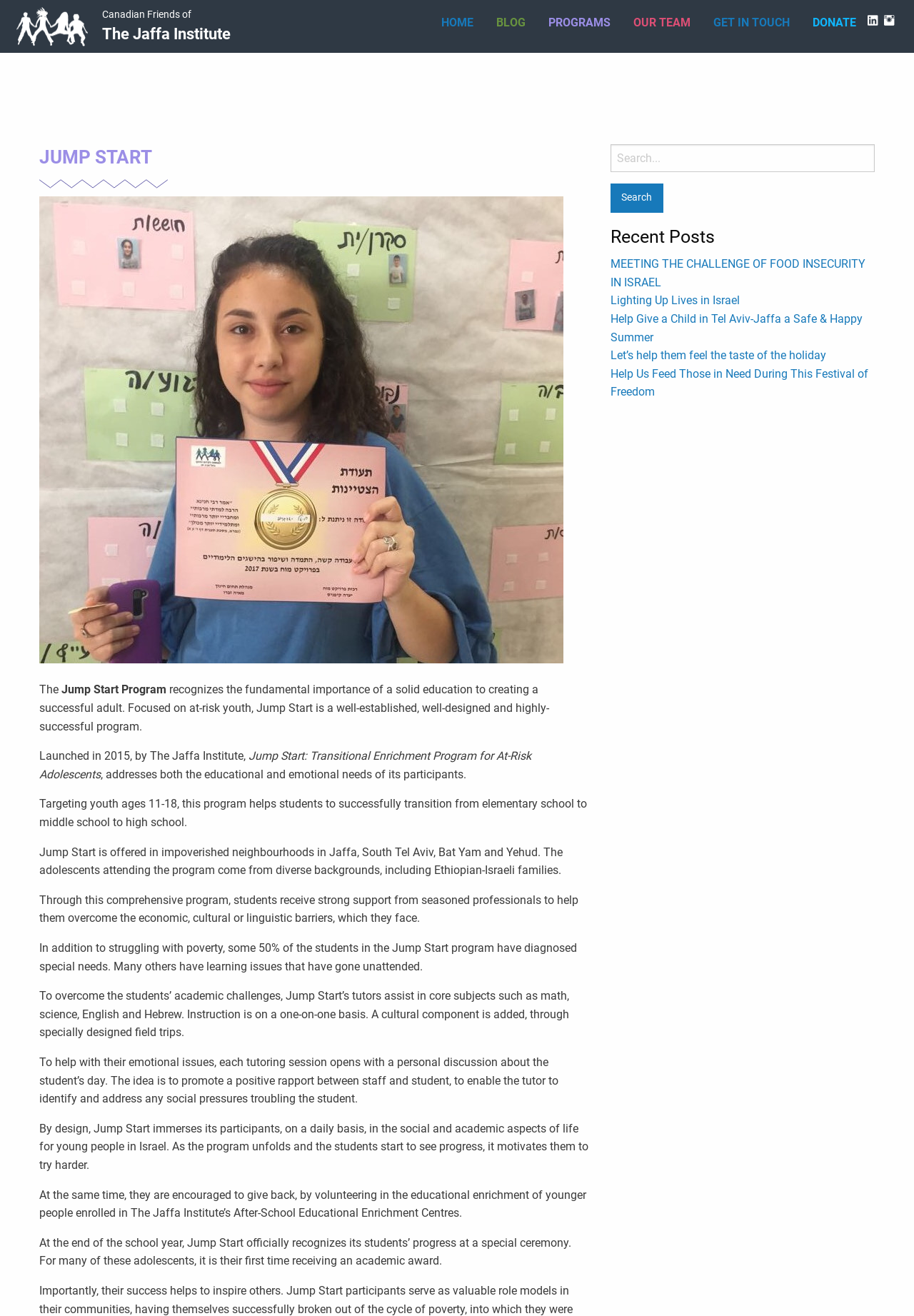Please locate the bounding box coordinates of the element that should be clicked to complete the given instruction: "Read the blog post 'MEETING THE CHALLENGE OF FOOD INSECURITY IN ISRAEL'".

[0.668, 0.195, 0.947, 0.22]